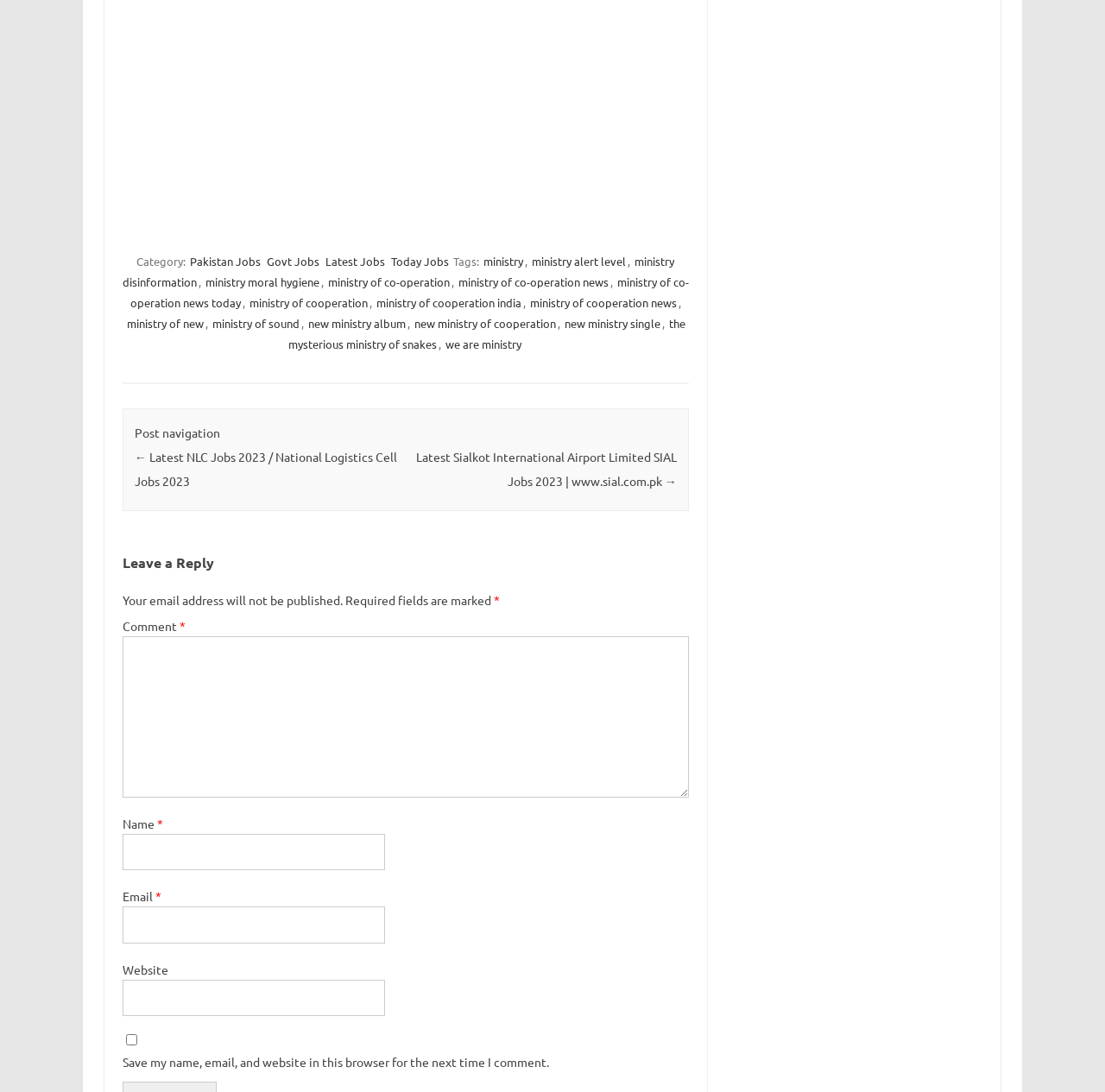Determine the bounding box coordinates of the element that should be clicked to execute the following command: "Click on Latest Sialkot International Airport Limited SIAL Jobs 2023".

[0.376, 0.411, 0.612, 0.447]